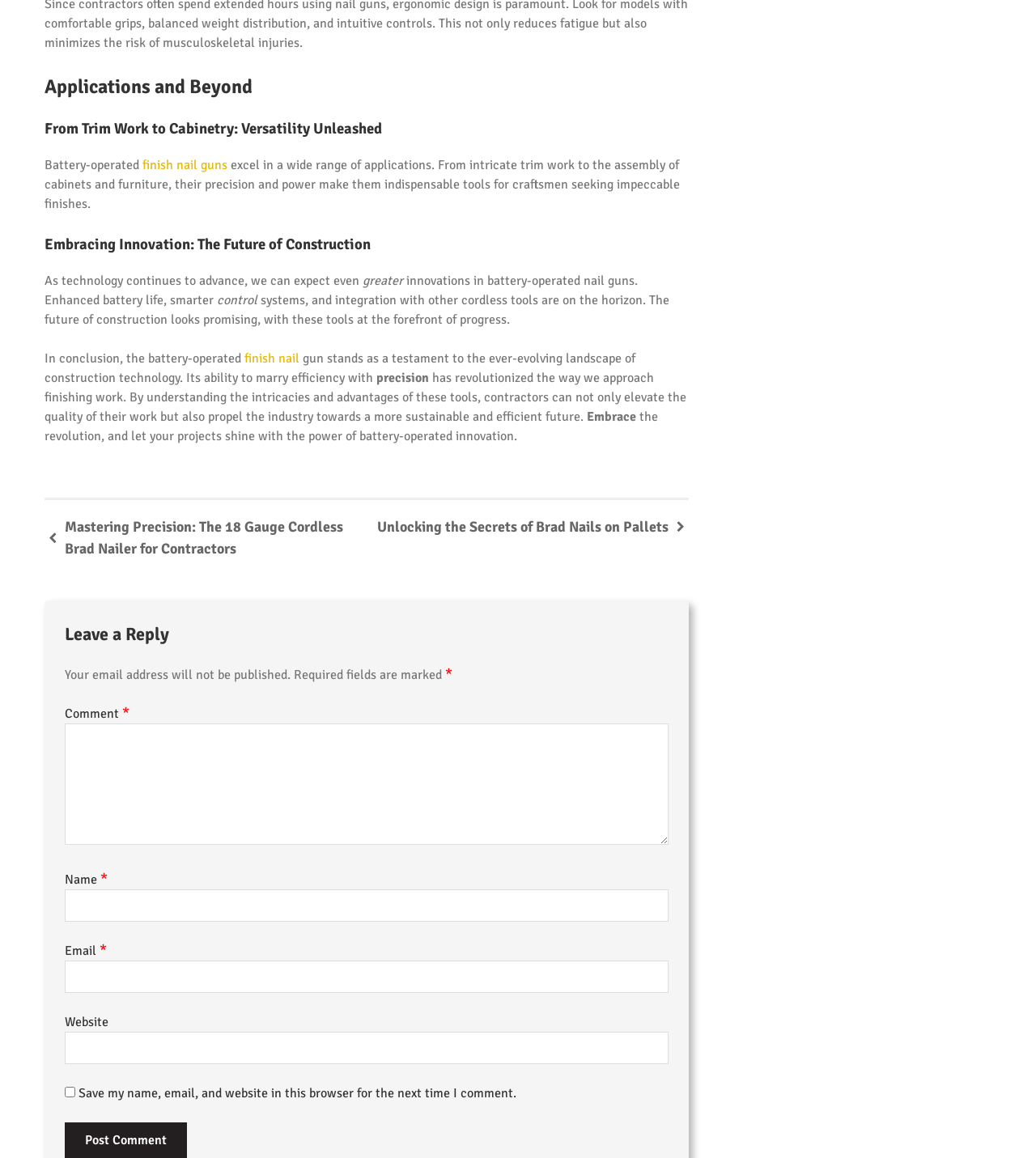Find and provide the bounding box coordinates for the UI element described with: "parent_node: Name * name="author"".

[0.062, 0.768, 0.645, 0.796]